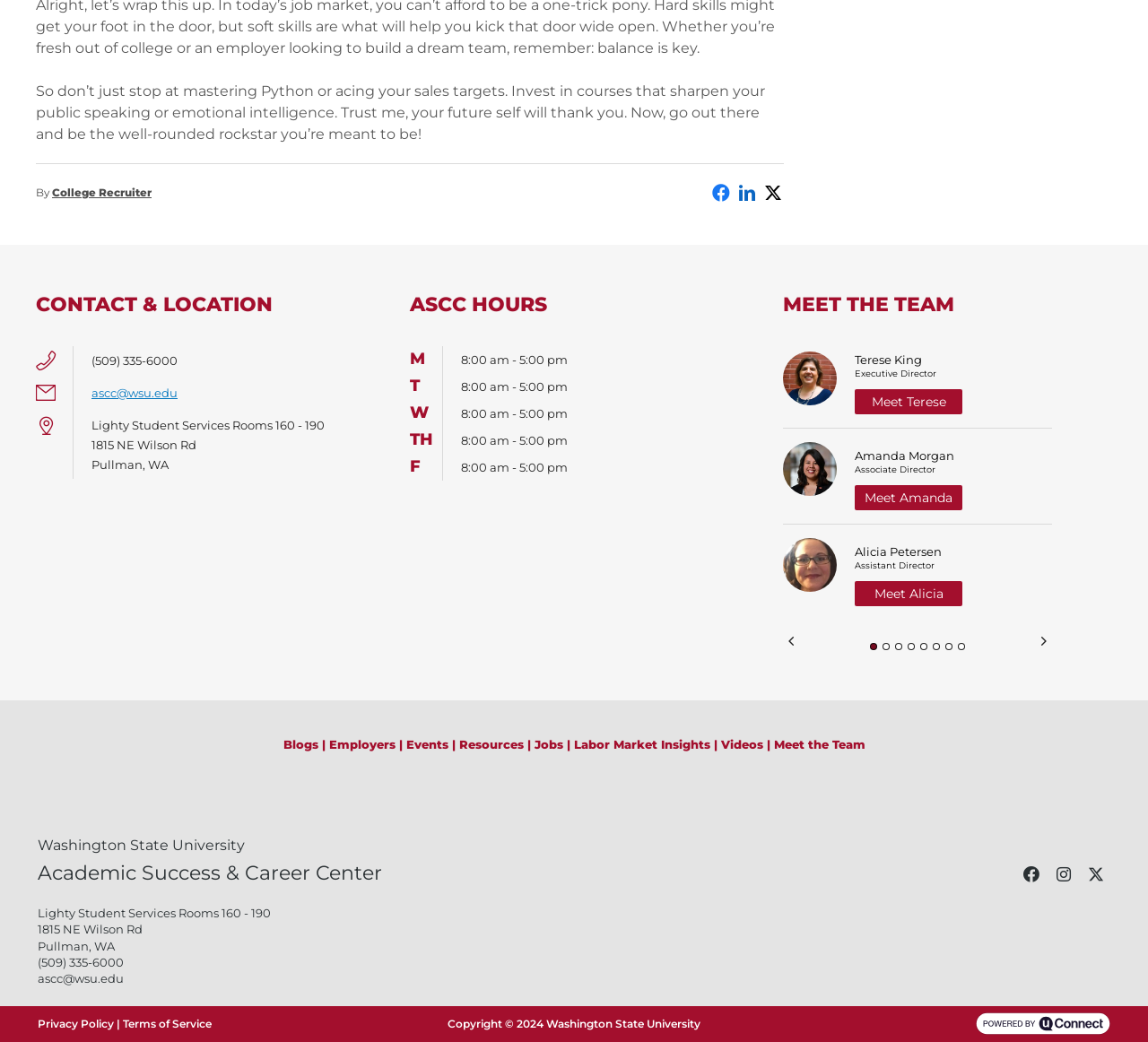What is the address of the Academic Success & Career Center?
Give a single word or phrase as your answer by examining the image.

1815 NE Wilson Rd, Pullman, WA